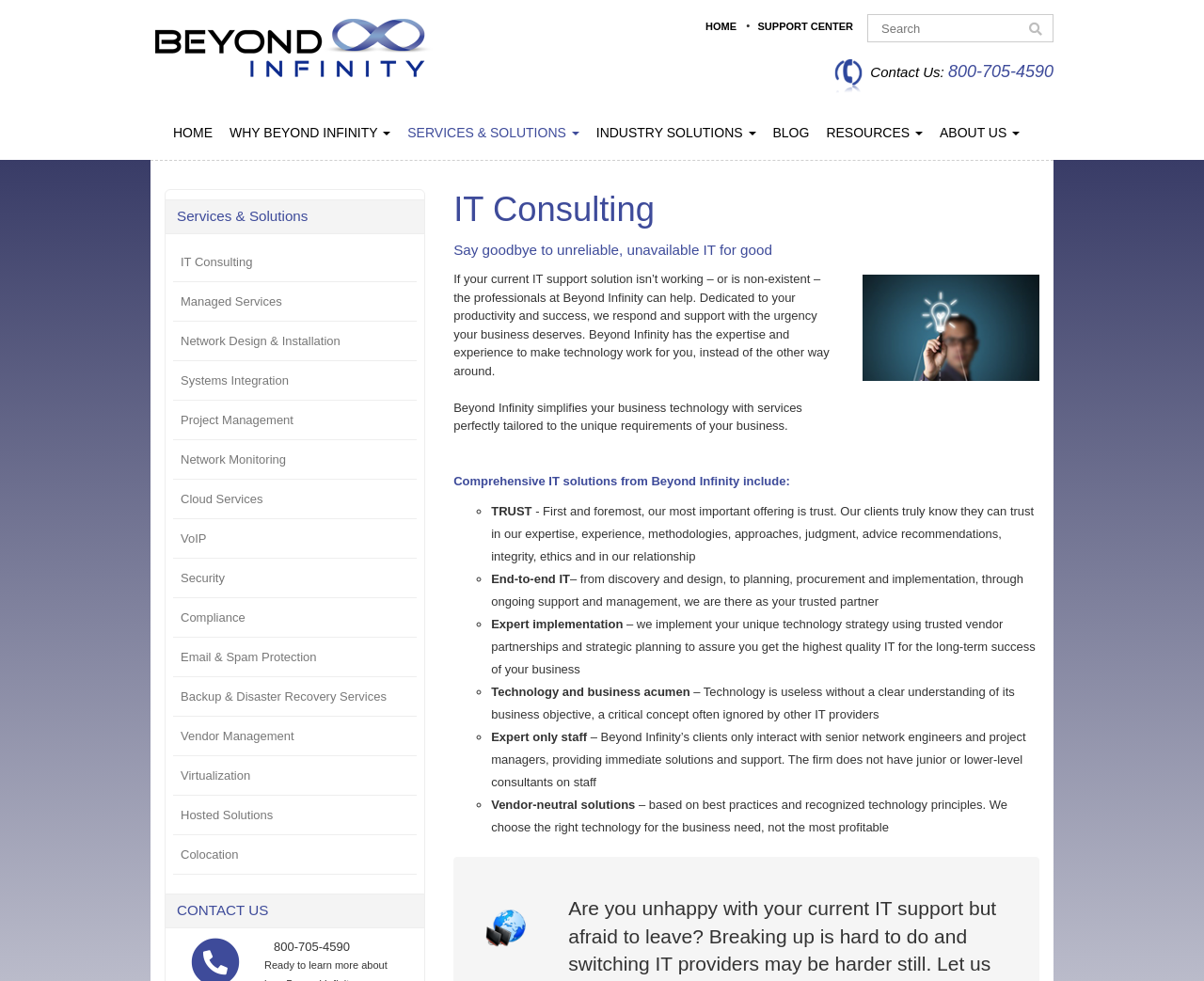Offer a meticulous caption that includes all visible features of the webpage.

This webpage is about IT consulting and support solutions provided by Beyond Infinity, LLC. At the top, there is a logo and a navigation menu with links to "HOME", "SUPPORT CENTER", and a search bar. Below the navigation menu, there is a heading "Contact Us: 800-705-4590" and a row of links to different sections of the website, including "HOME", "WHY BEYOND INFINITY", "SERVICES & SOLUTIONS", "INDUSTRY SOLUTIONS", "BLOG", "RESOURCES", and "ABOUT US".

The main content of the webpage is divided into two columns. The left column has a heading "IT Consulting" and a subheading "Say goodbye to unreliable, unavailable IT for good". Below the subheading, there is a paragraph of text describing the benefits of using Beyond Infinity's IT support services. The text is followed by a heading "Comprehensive IT solutions from Beyond Infinity include:" and a list of bullet points describing the services provided, including trust, end-to-end IT, expert implementation, technology and business acumen, expert-only staff, and vendor-neutral solutions.

The right column has an image related to IT consulting and a heading "Services & Solutions" with links to various services, including IT consulting, managed services, network design and installation, systems integration, project management, network monitoring, cloud services, VoIP, security, compliance, email and spam protection, backup and disaster recovery services, vendor management, virtualization, hosted solutions, and colocation.

At the bottom of the webpage, there is a heading "CONTACT US" with a phone number "800-705-4590" and a link to the contact page.